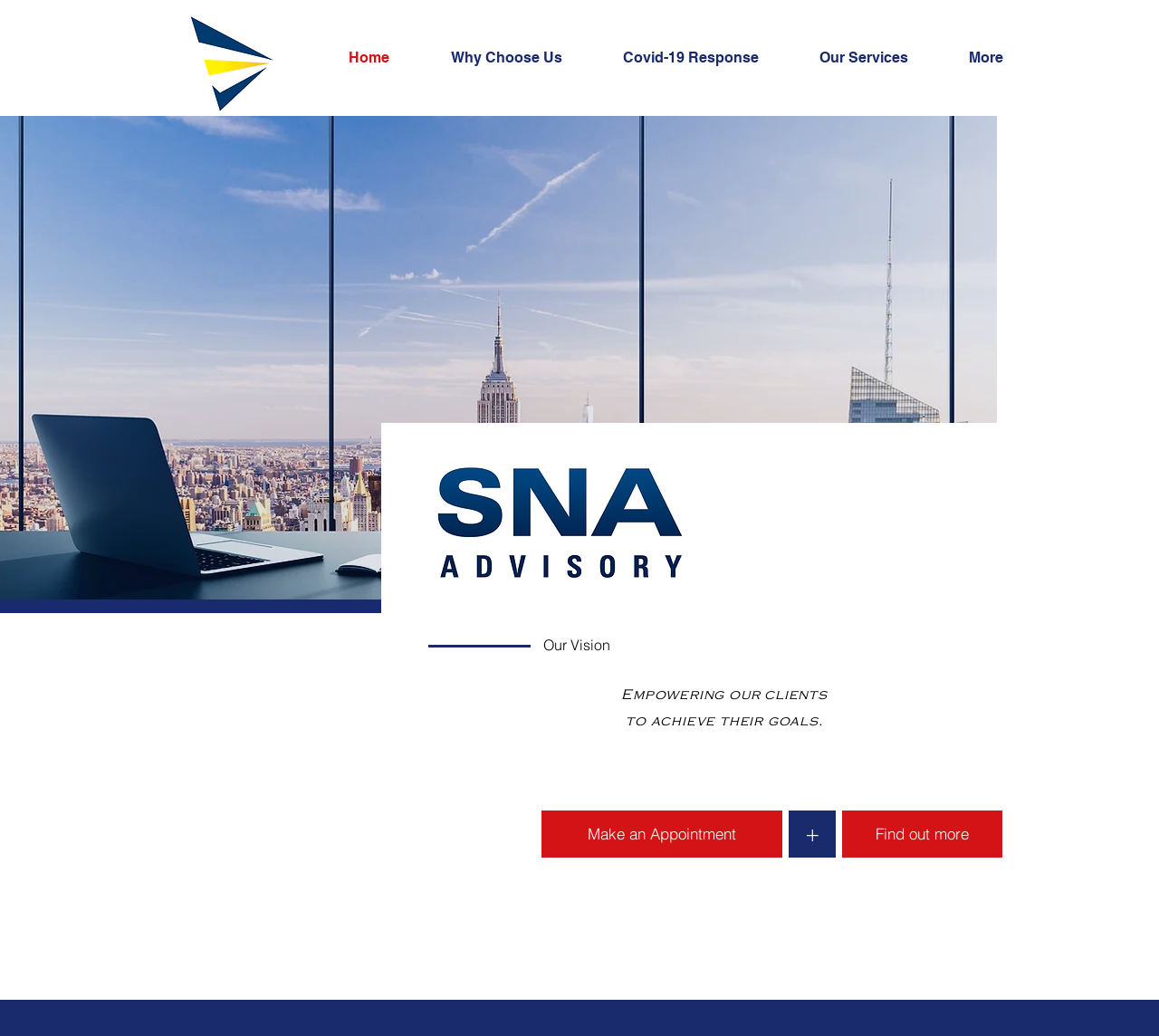Using the webpage screenshot and the element description Find out more, determine the bounding box coordinates. Specify the coordinates in the format (top-left x, top-left y, bottom-right x, bottom-right y) with values ranging from 0 to 1.

[0.727, 0.782, 0.865, 0.828]